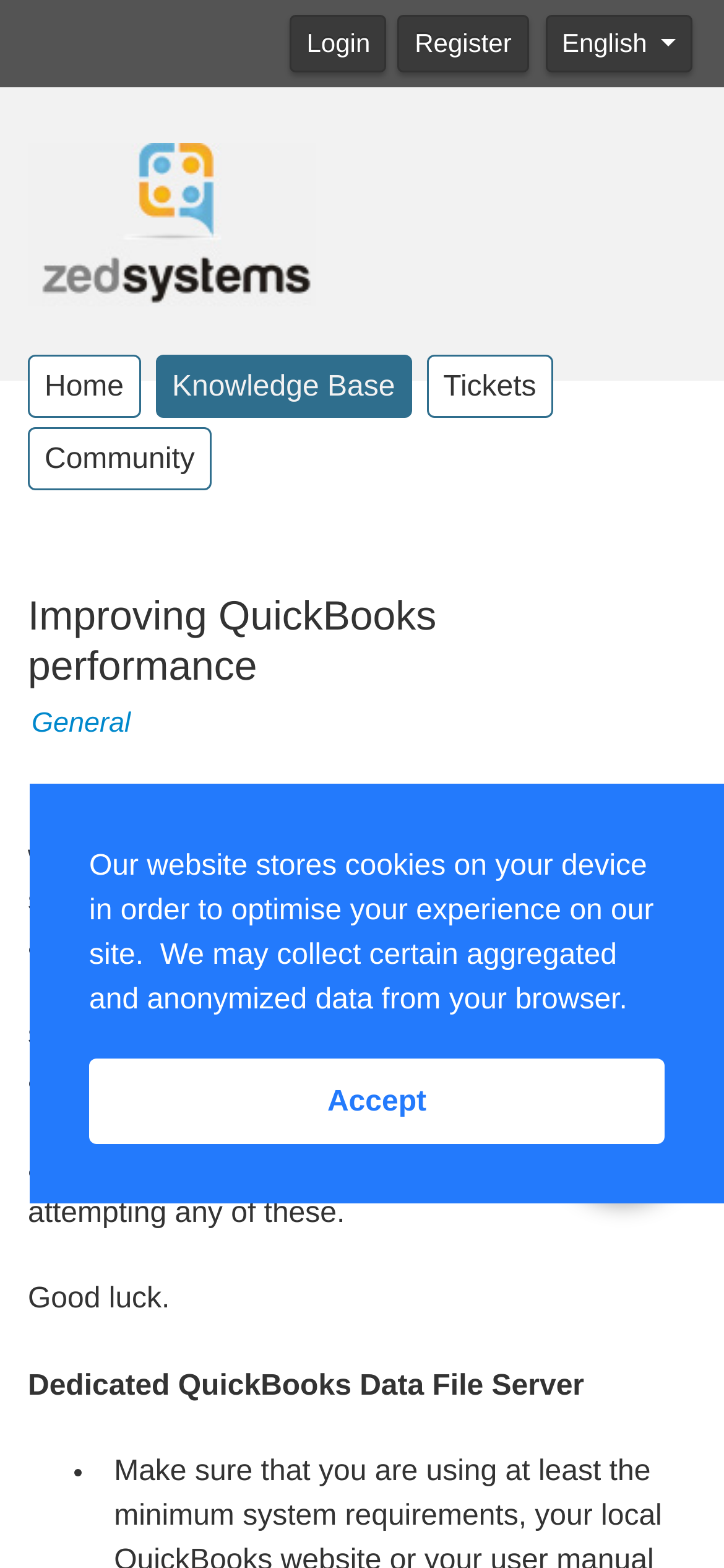Please identify the bounding box coordinates for the region that you need to click to follow this instruction: "Click the Home link".

[0.038, 0.227, 0.194, 0.267]